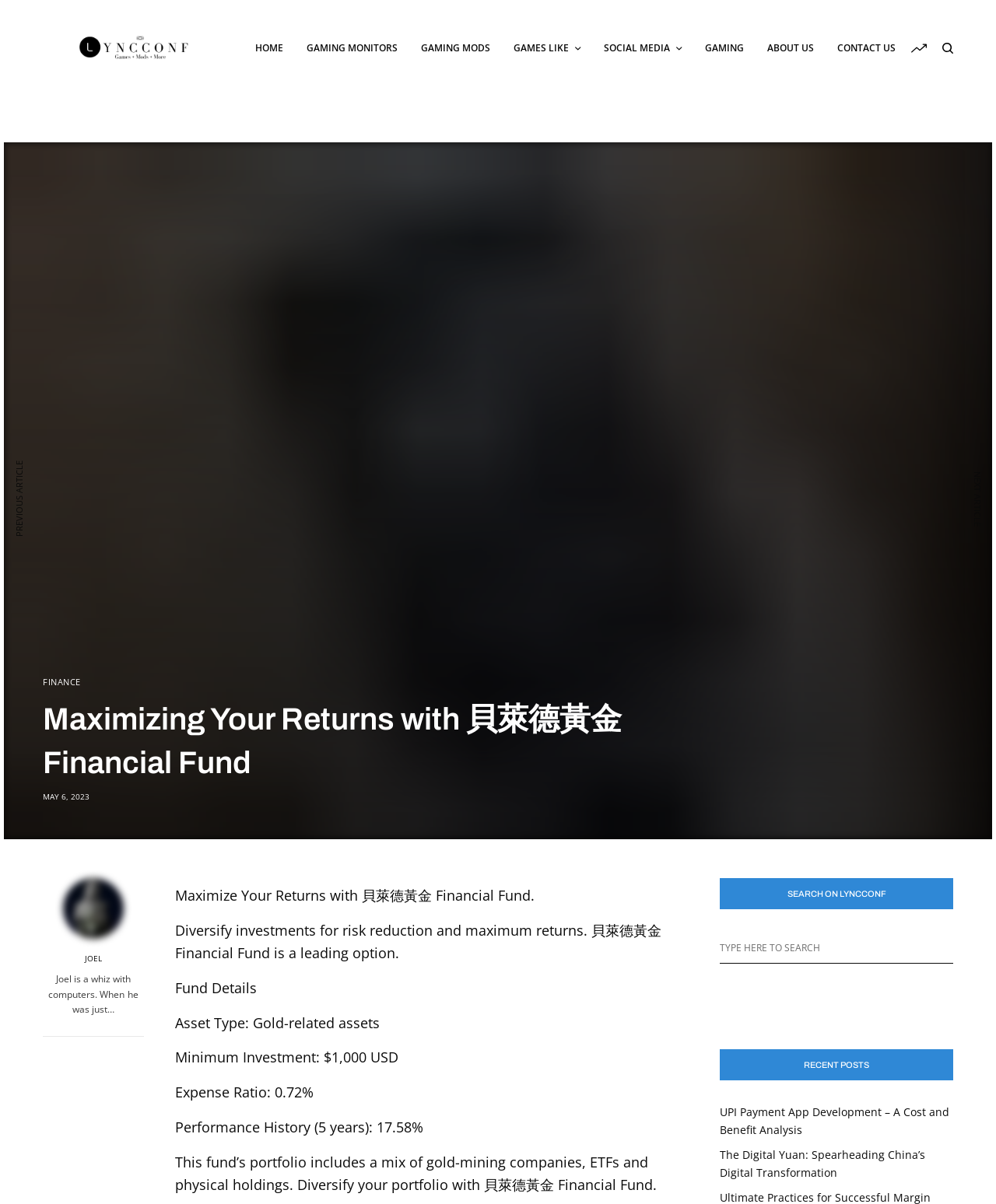What is the asset type of the fund?
Answer the question based on the image using a single word or a brief phrase.

Gold-related assets